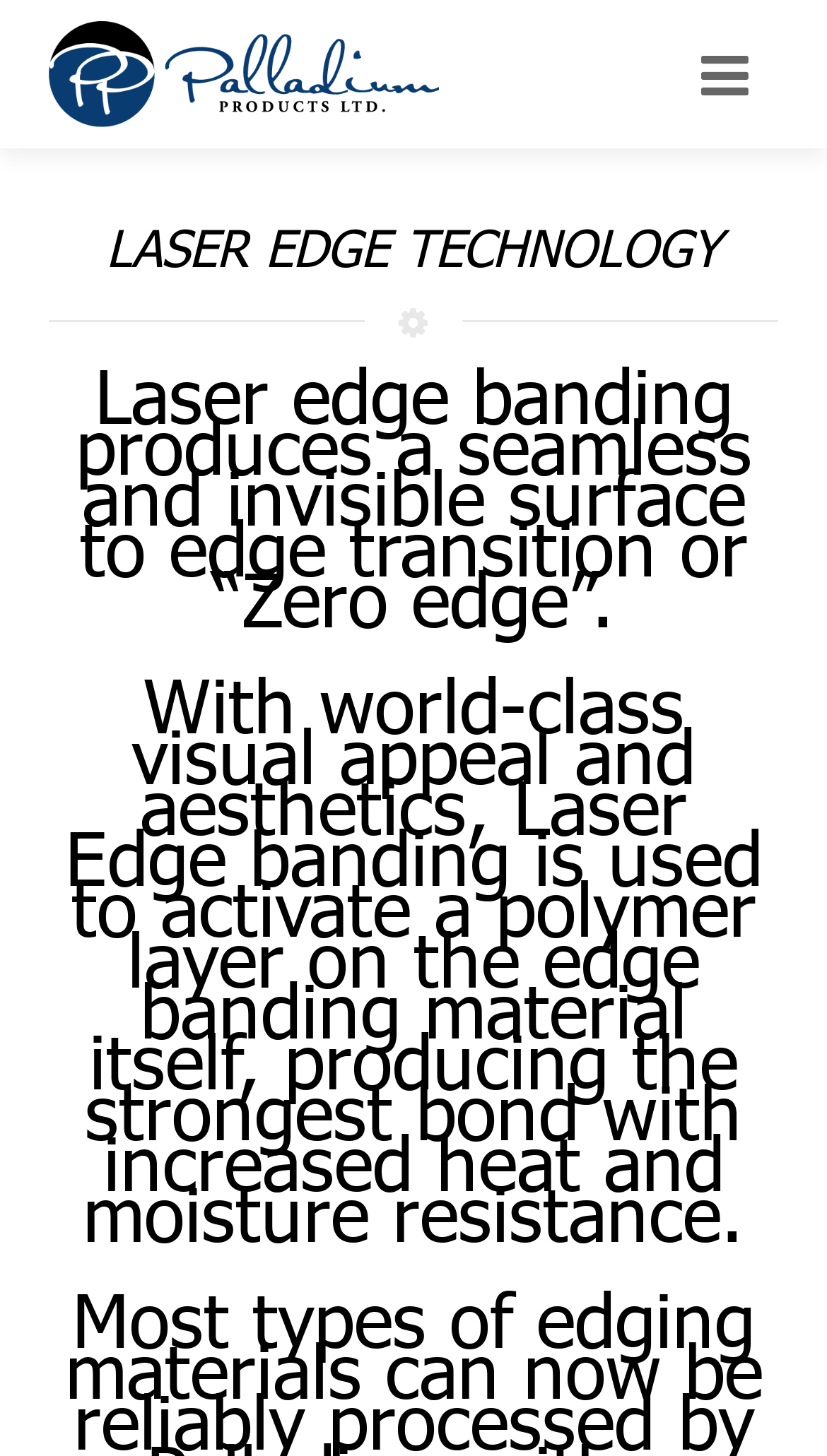Find the bounding box coordinates for the HTML element described as: "About Us". The coordinates should consist of four float values between 0 and 1, i.e., [left, top, right, bottom].

[0.06, 0.17, 0.94, 0.239]